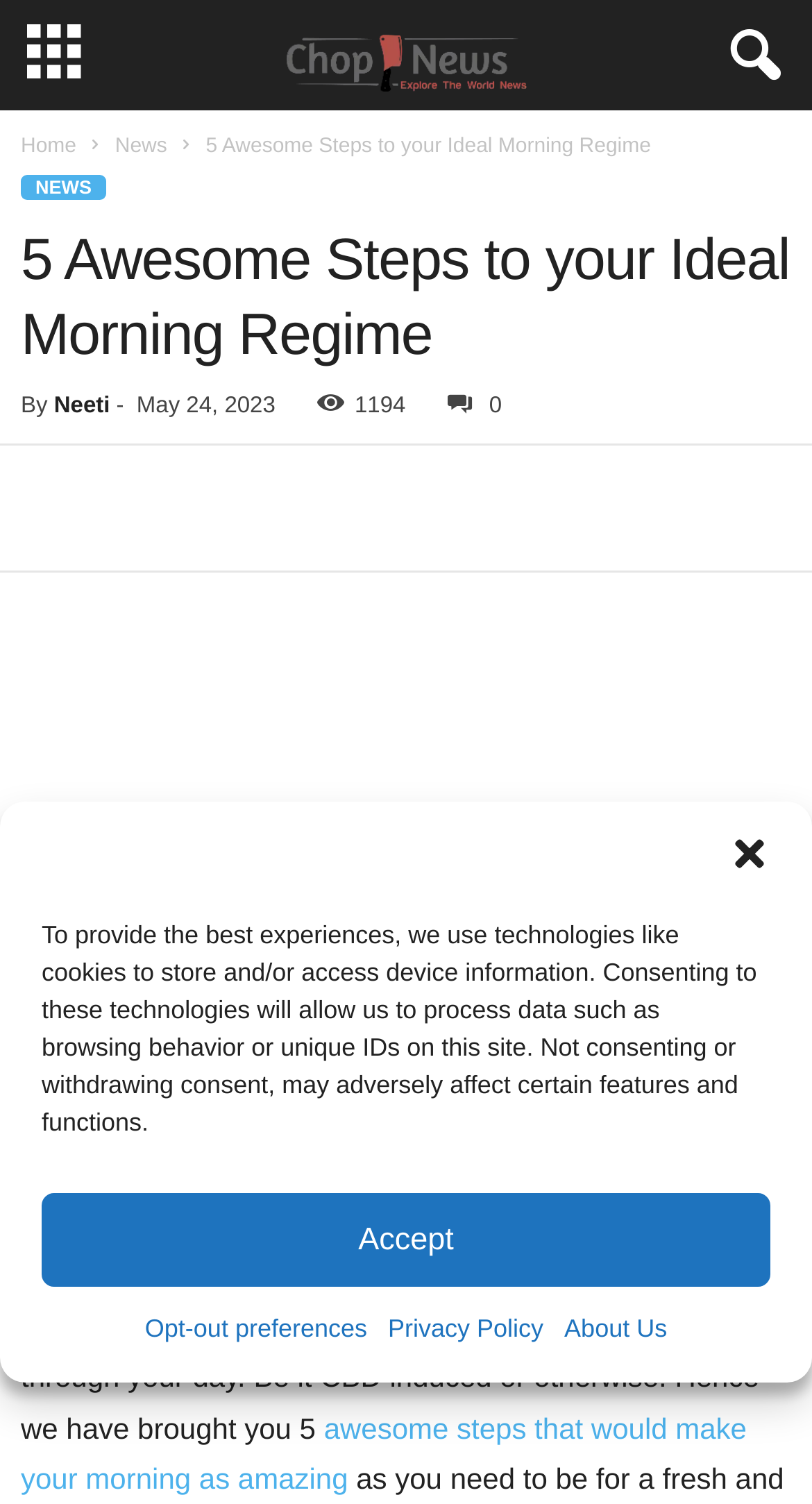Please reply to the following question with a single word or a short phrase:
How many steps are mentioned in the article?

5